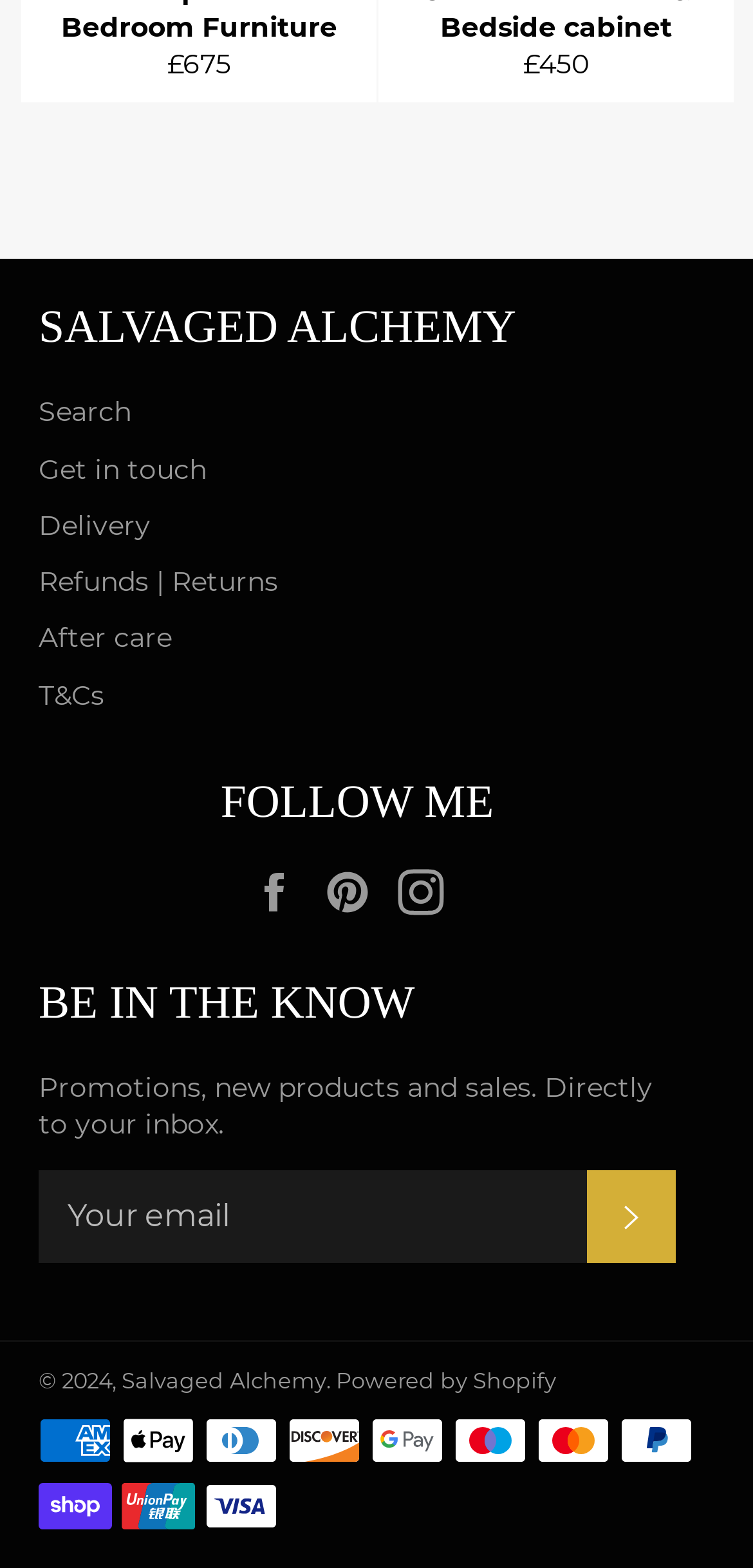Please determine the bounding box coordinates of the section I need to click to accomplish this instruction: "View payment methods".

[0.049, 0.89, 0.213, 0.936]